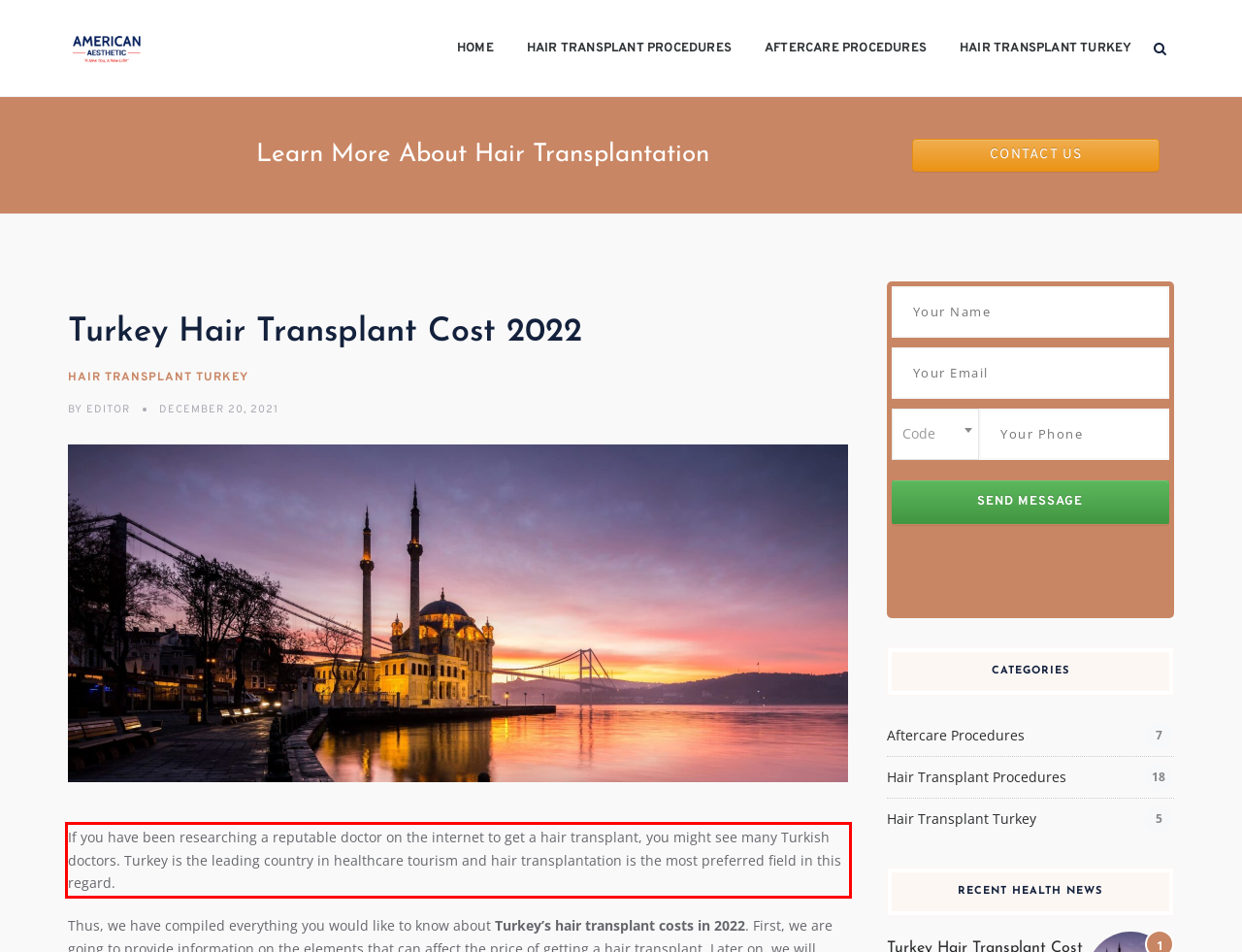You are provided with a webpage screenshot that includes a red rectangle bounding box. Extract the text content from within the bounding box using OCR.

If you have been researching a reputable doctor on the internet to get a hair transplant, you might see many Turkish doctors. Turkey is the leading country in healthcare tourism and hair transplantation is the most preferred field in this regard.